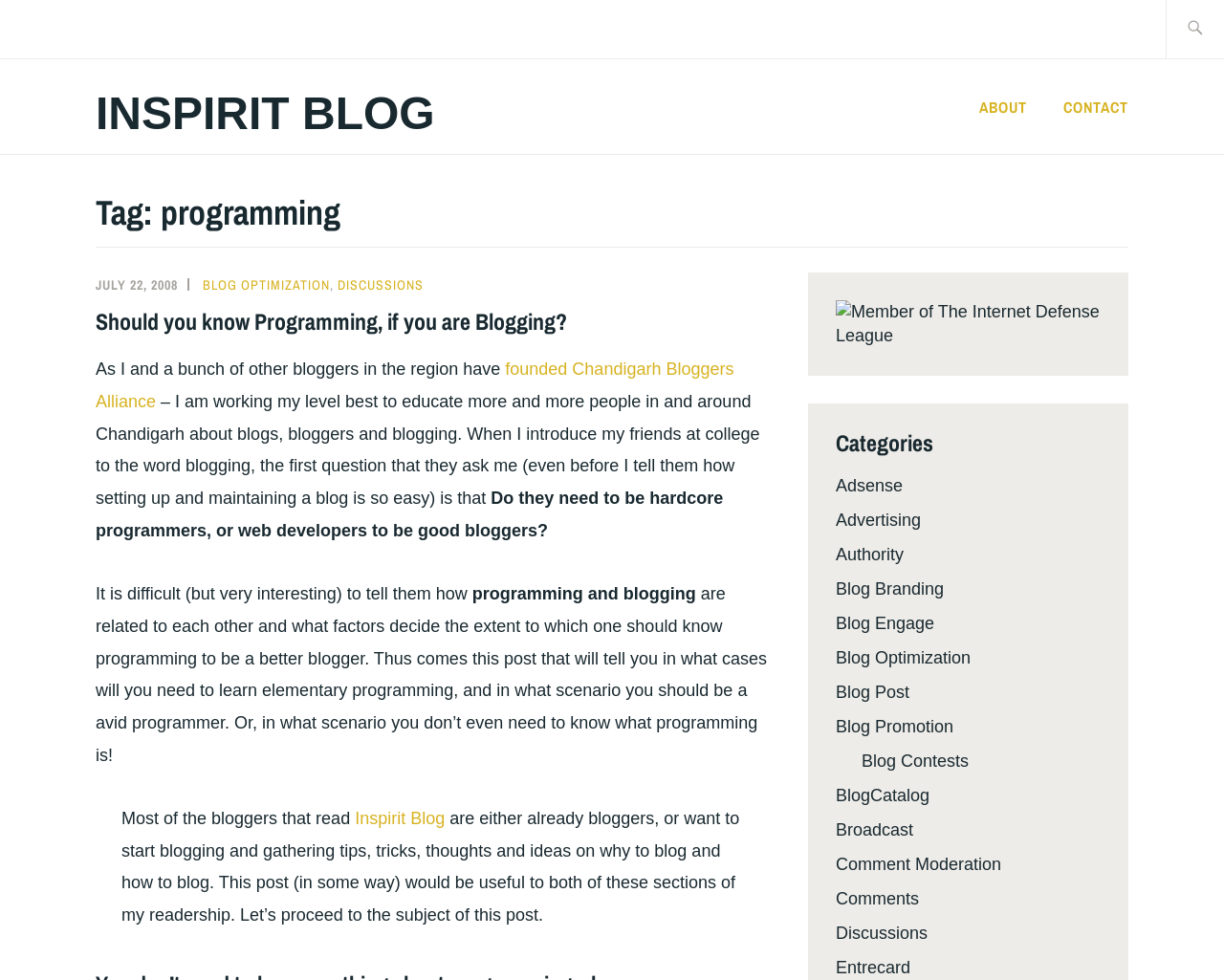Create a detailed narrative of the webpage’s visual and textual elements.

This webpage is a blog post titled "Should you know Programming, if you are Blogging?" on the Inspirit Blog. At the top of the page, there is a search bar with a label "Search for:" and a search box. Below the search bar, there are three links: "INSPIRIT BLOG", "ABOUT", and "CONTACT".

The main content of the page is a blog post with a heading "Tag: programming" and a subheading "Should you know Programming, if you are Blogging?". The post discusses the relationship between programming and blogging, and whether bloggers need to know programming to be successful.

The post is divided into several paragraphs, with links to other related articles and resources scattered throughout. There is also a blockquote section that quotes from another blog post.

On the right side of the page, there are several links to categories, including "Adsense", "Advertising", "Authority", and others. There is also an image with the text "Member of The Internet Defense League".

Overall, the page has a simple and clean layout, with a focus on the blog post content and related links and resources.